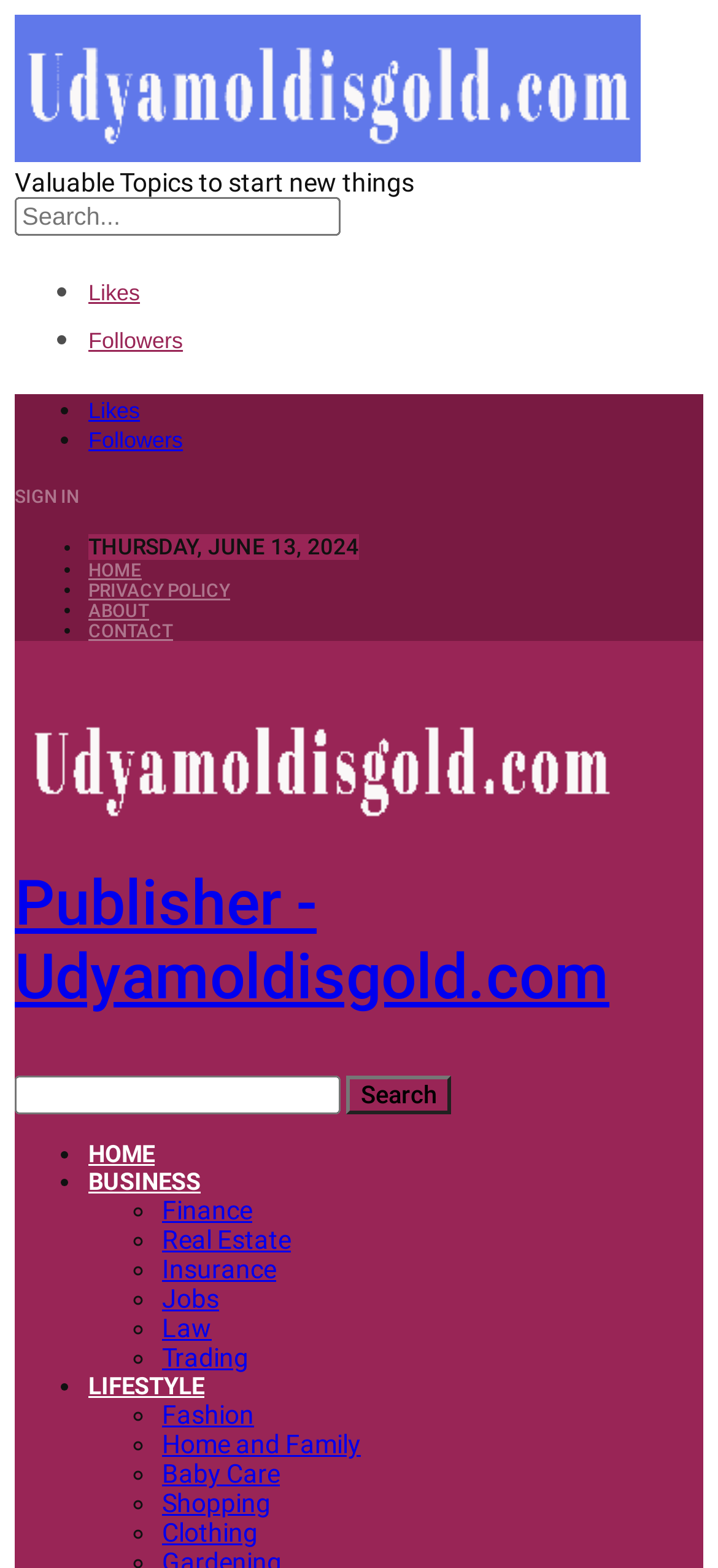Illustrate the webpage's structure and main components comprehensively.

The webpage appears to be a blog post or article about golf, specifically discussing trust issues with one's golf swing. At the top left of the page, there is a link to the website "Udyamoldisgold.com" accompanied by an image of the same name. Below this, there is a navigation section labeled "Breadcrumbs" that contains a list of links, including "Home" and "Sports", separated by bullet points.

The main content of the page is headed by a title "The Reason Can’t I Trust My Very Own Golf Swing?" which is also a link. Below the title, there are two more links, "SPORTS" and "By admin", followed by a timestamp indicating the last update date, "Jul 7, 2022".

The main article begins with a link "Why Can't I Trust My Golf Swing" accompanied by an image of the same name. The article text starts with a question, "How many times, immediately after ‘grinding’ on the range, thinking of telling or saying the language to your self “Now, move out on the course and confidence it! ”", which suggests that the article will explore the theme of confidence in golf.

There are a few other elements on the page, including a share button and a counter displaying the number "5", but the overall focus is on the article content.